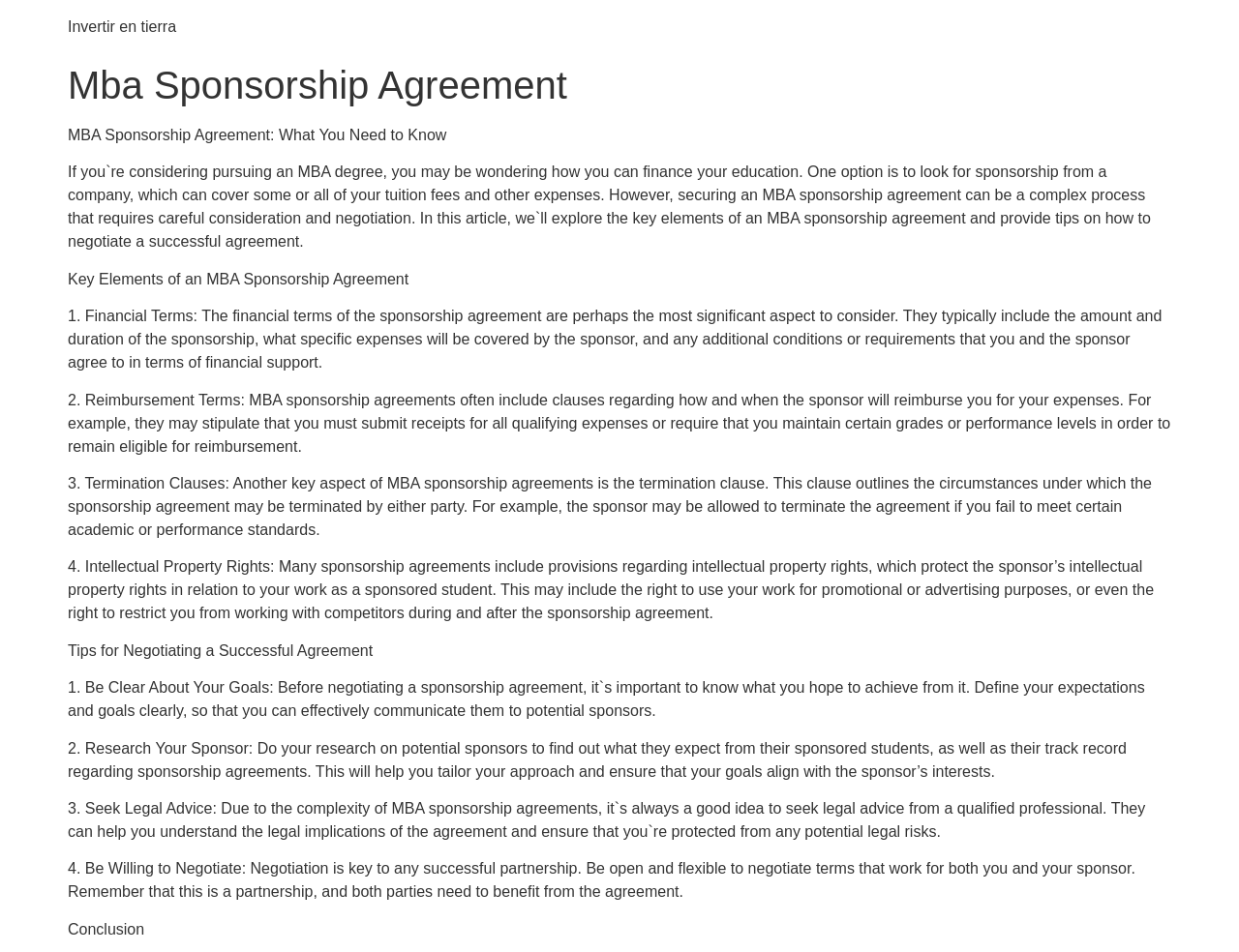Describe all the key features of the webpage in detail.

The webpage is about MBA sponsorship agreements, with a focus on what to know and how to negotiate a successful agreement. At the top, there is a heading "Mba Sponsorship Agreement" followed by a subheading "MBA Sponsorship Agreement: What You Need to Know". 

Below the heading, there is a paragraph of text that introduces the concept of MBA sponsorship agreements and their complexity. 

The main content of the webpage is divided into two sections: "Key Elements of an MBA Sponsorship Agreement" and "Tips for Negotiating a Successful Agreement". 

In the "Key Elements" section, there are four subheadings: "Financial Terms", "Reimbursement Terms", "Termination Clauses", and "Intellectual Property Rights". Each subheading is followed by a paragraph of text that explains the respective element in detail. 

In the "Tips for Negotiating" section, there are four subheadings: "Be Clear About Your Goals", "Research Your Sponsor", "Seek Legal Advice", and "Be Willing to Negotiate". Each subheading is followed by a paragraph of text that provides a tip for negotiating a successful agreement. 

At the bottom of the webpage, there is a conclusion section.